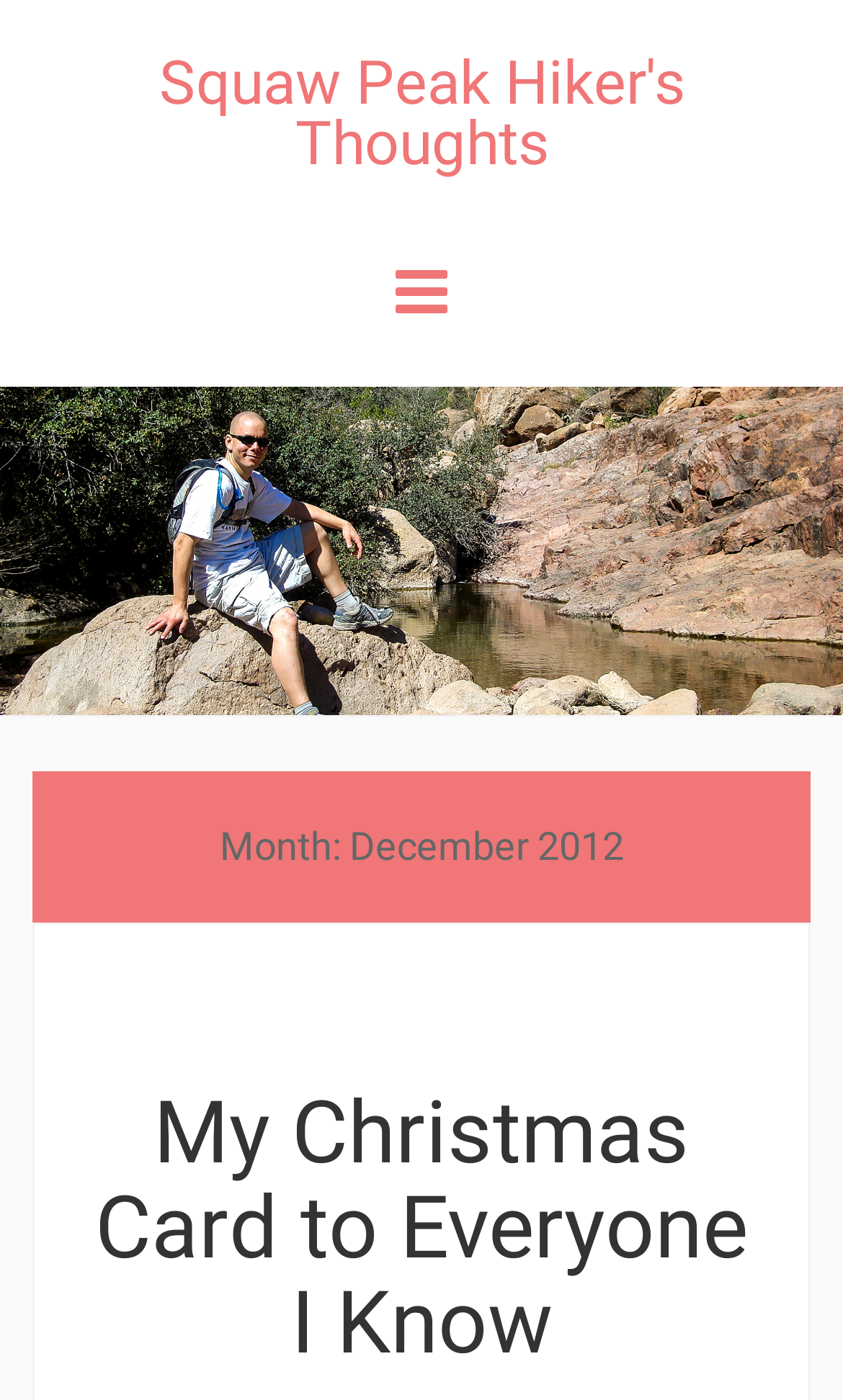Is there a link to skip to content?
Using the image, respond with a single word or phrase.

Yes